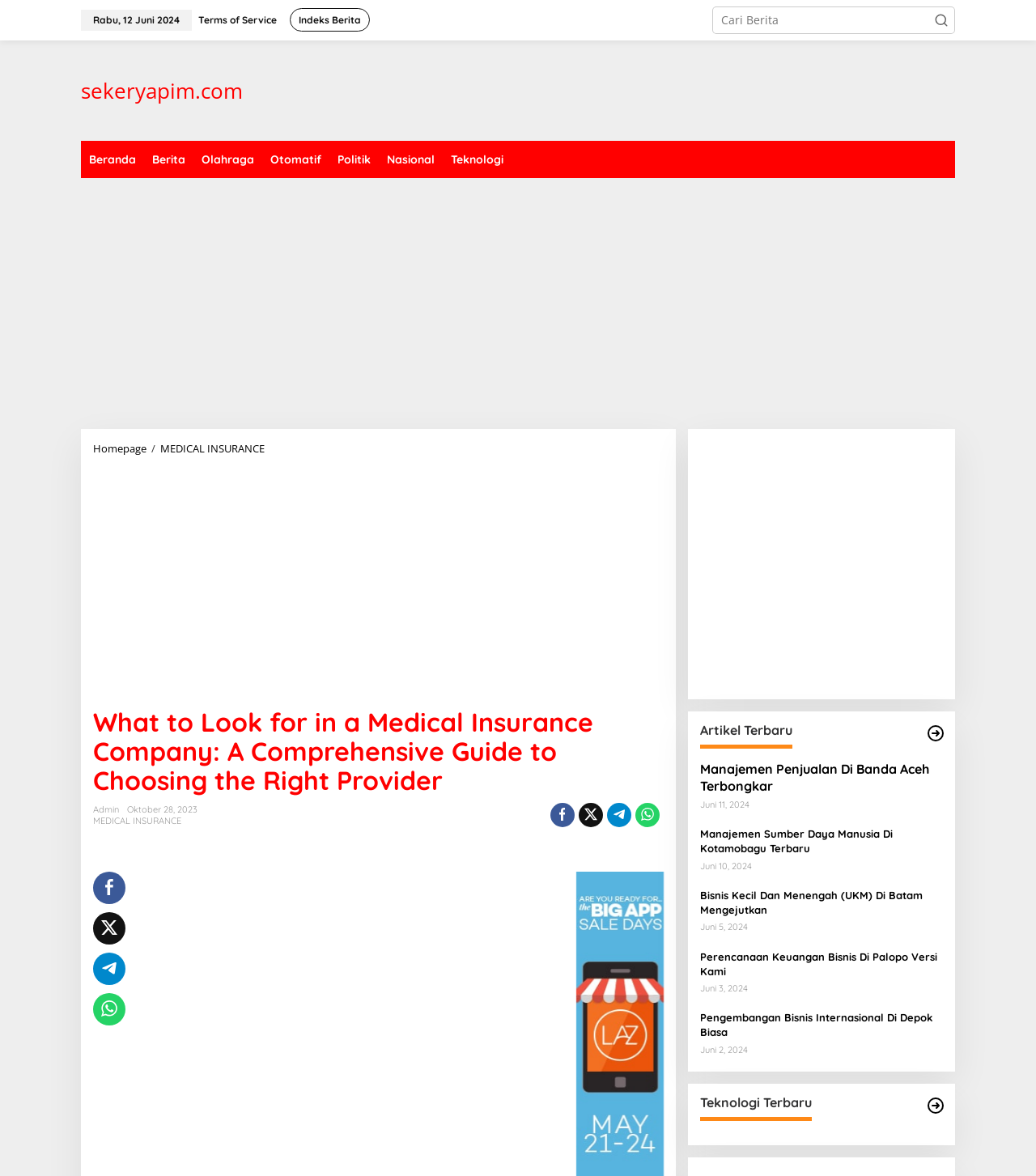Using the description: "title="Sebar ini"", identify the bounding box of the corresponding UI element in the screenshot.

[0.09, 0.741, 0.121, 0.769]